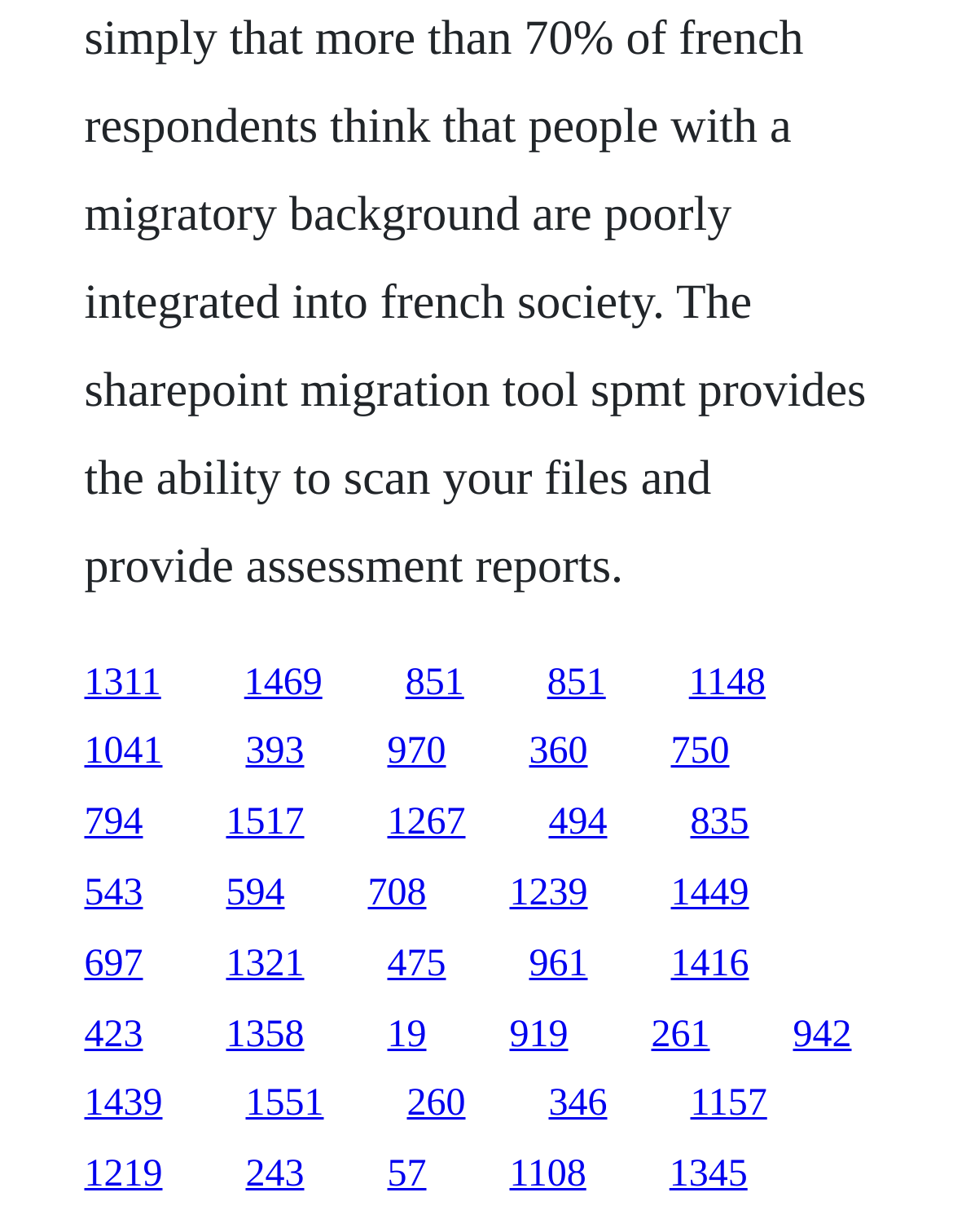How many links have a width greater than 0.1?
Use the information from the screenshot to give a comprehensive response to the question.

I calculated the width of each link element by subtracting its x1 coordinate from its x2 coordinate and counted the number of links with a width greater than 0.1. There are 20 links with a width greater than 0.1.